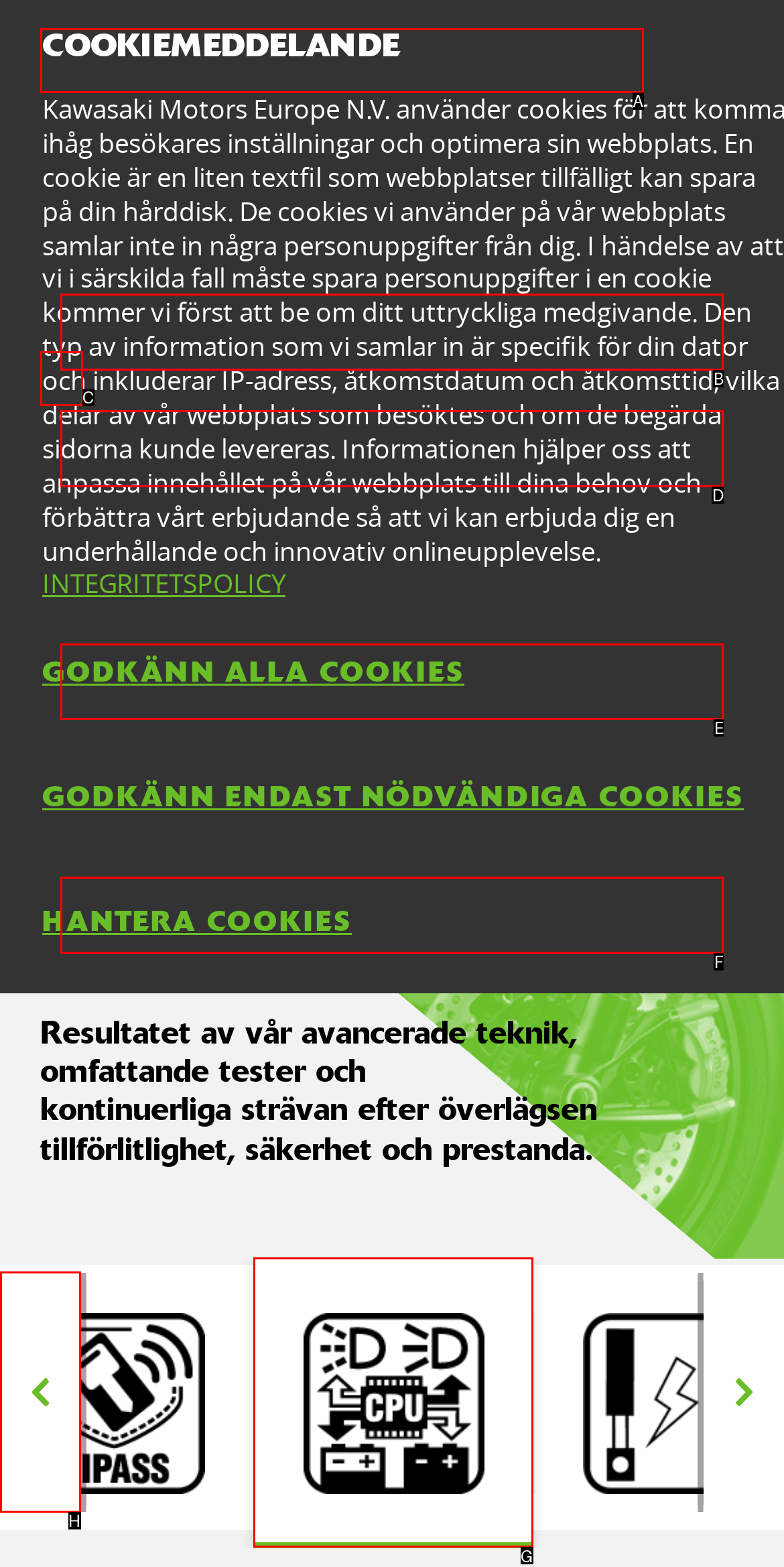Determine the letter of the element I should select to fulfill the following instruction: Go to KAWASAKI TEKNIK. Just provide the letter.

E